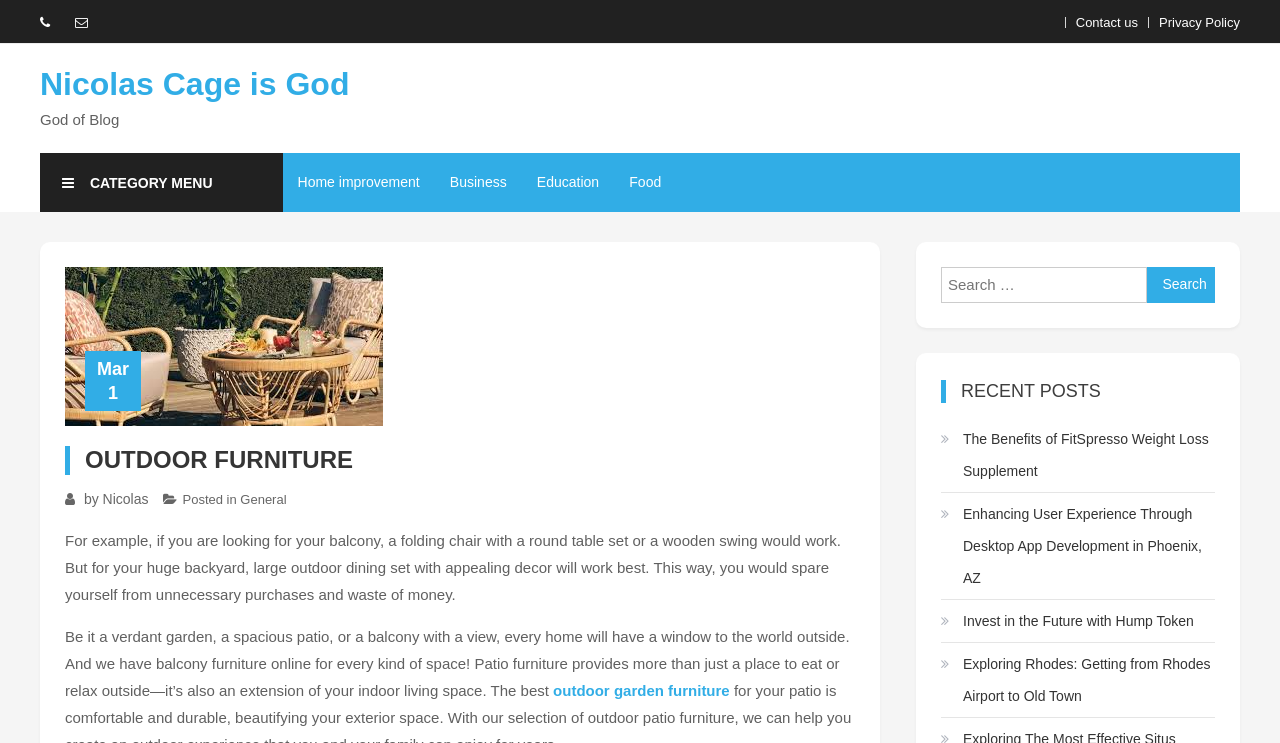Please give a concise answer to this question using a single word or phrase: 
What type of furniture is suitable for a balcony?

Folding chair with a round table set